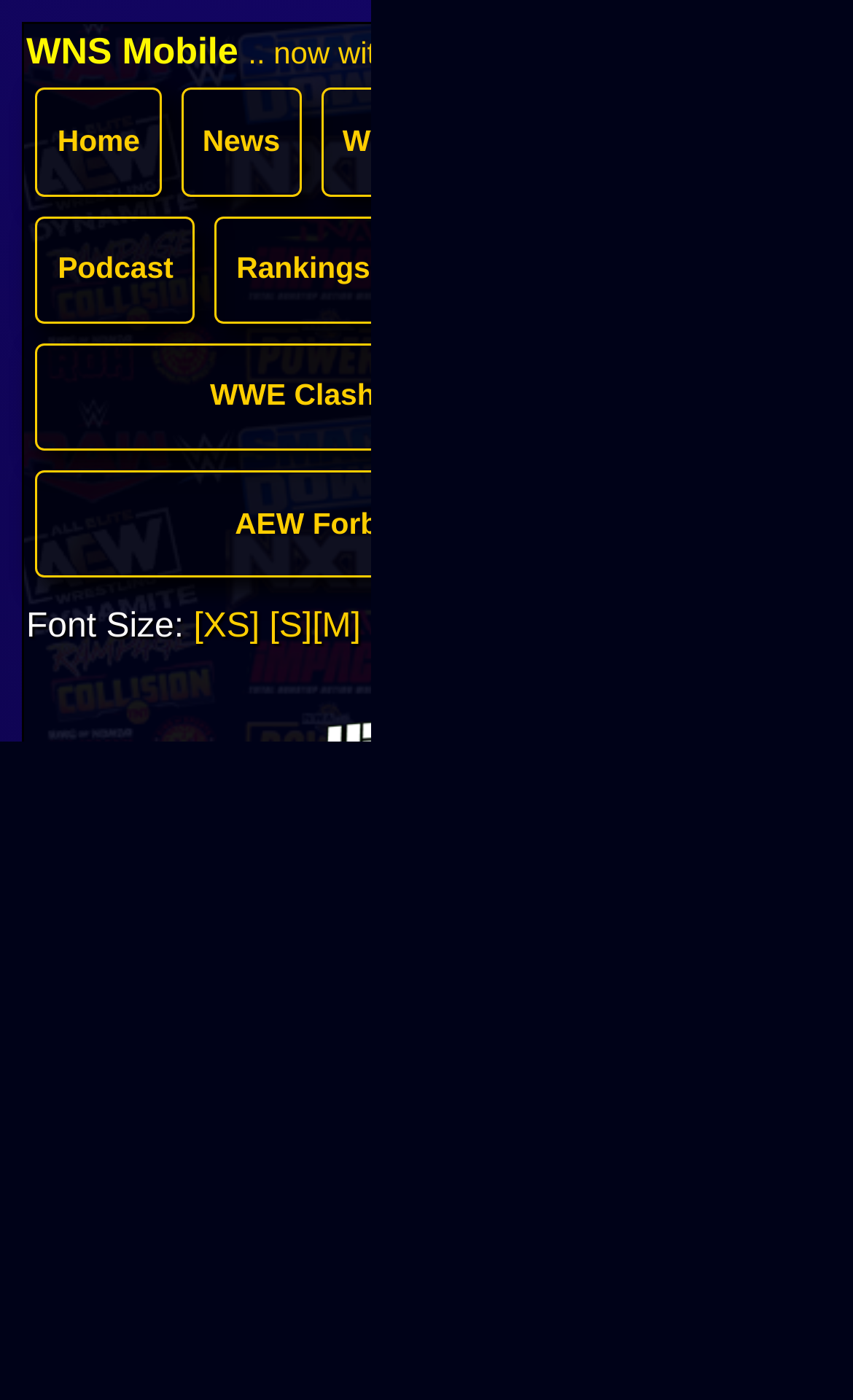Locate the bounding box coordinates of the region to be clicked to comply with the following instruction: "Go to WWE news". The coordinates must be four float numbers between 0 and 1, in the form [left, top, right, bottom].

[0.442, 0.074, 0.607, 0.165]